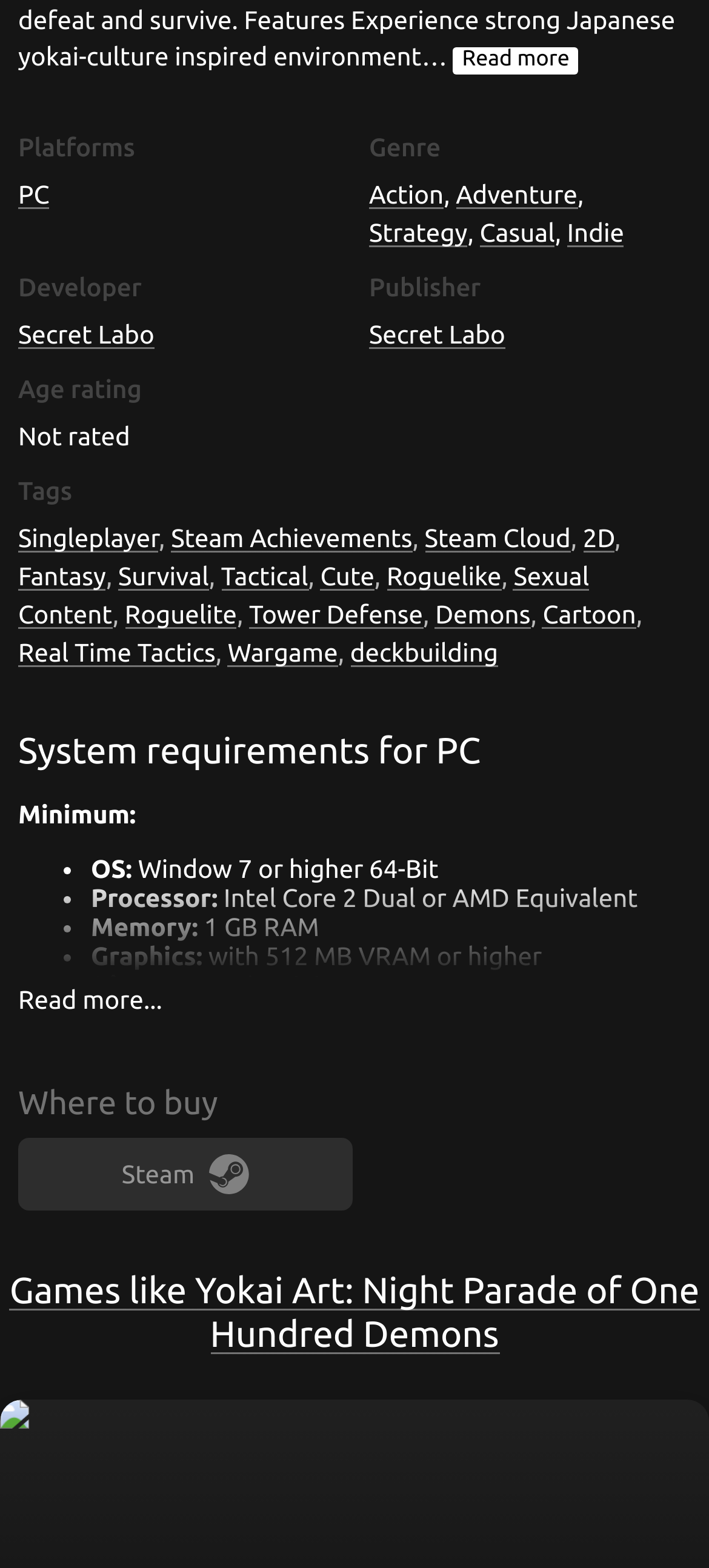Identify the bounding box coordinates of the specific part of the webpage to click to complete this instruction: "Buy the game on Steam".

[0.026, 0.726, 0.497, 0.772]